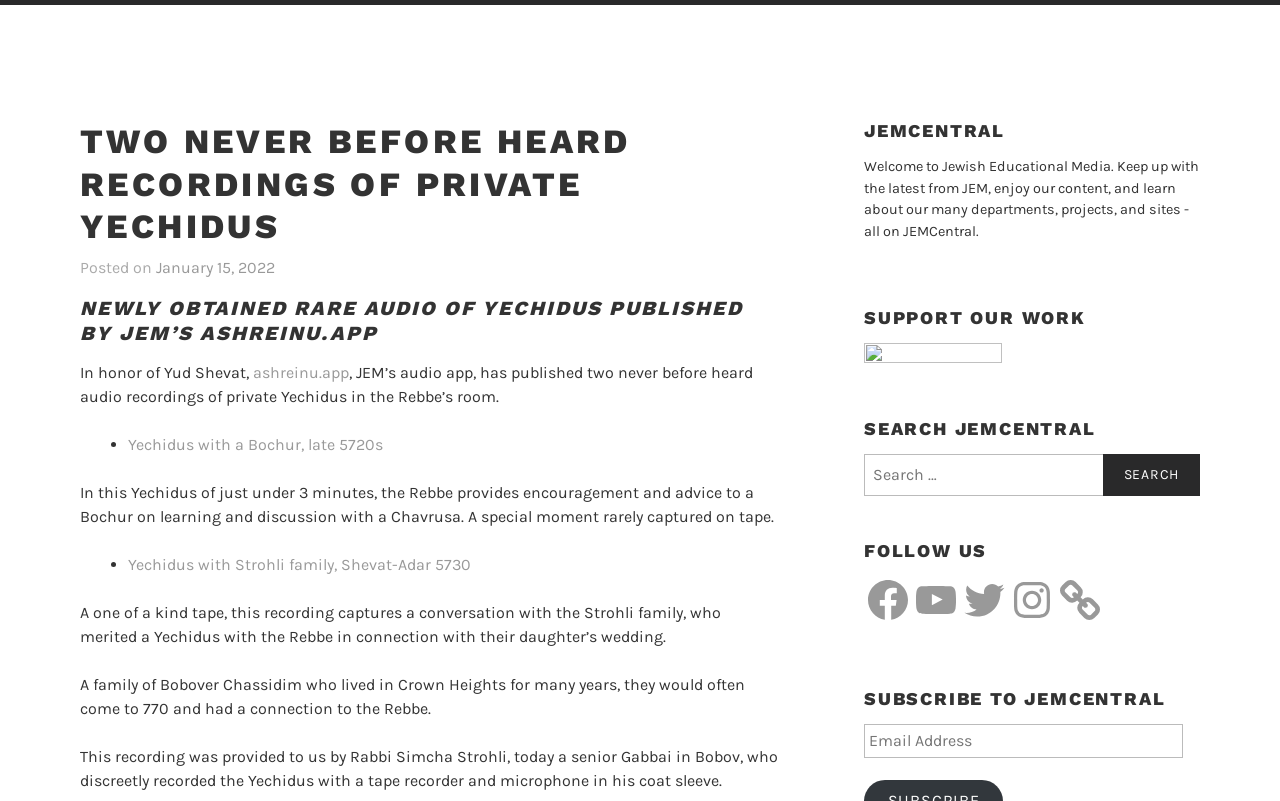What is the name of the app mentioned in the article?
Please look at the screenshot and answer using one word or phrase.

ashreinu.app